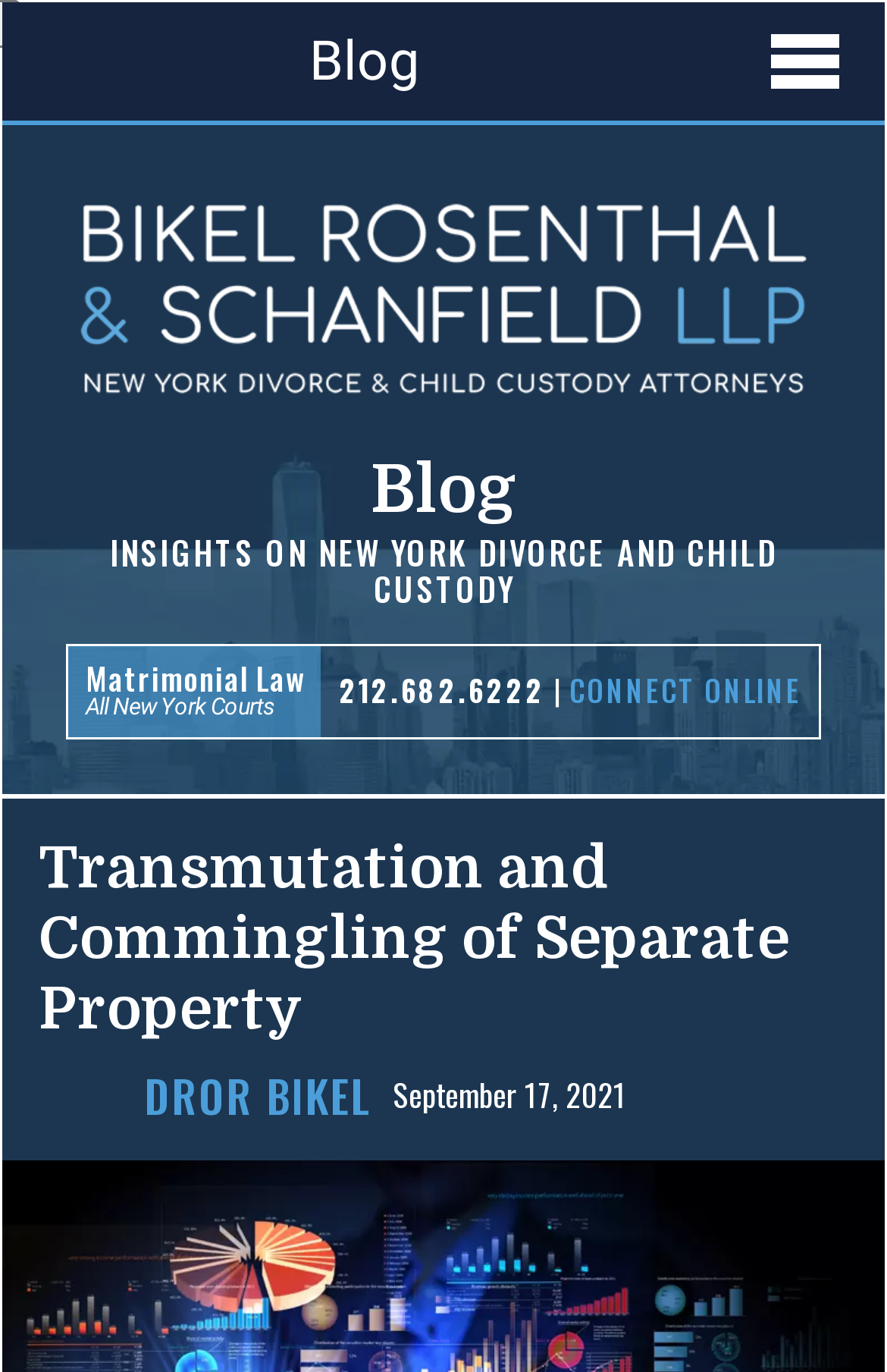Extract the bounding box coordinates for the UI element described by the text: "placeholder="Name or subject"". The coordinates should be in the form of [left, top, right, bottom] with values between 0 and 1.

None